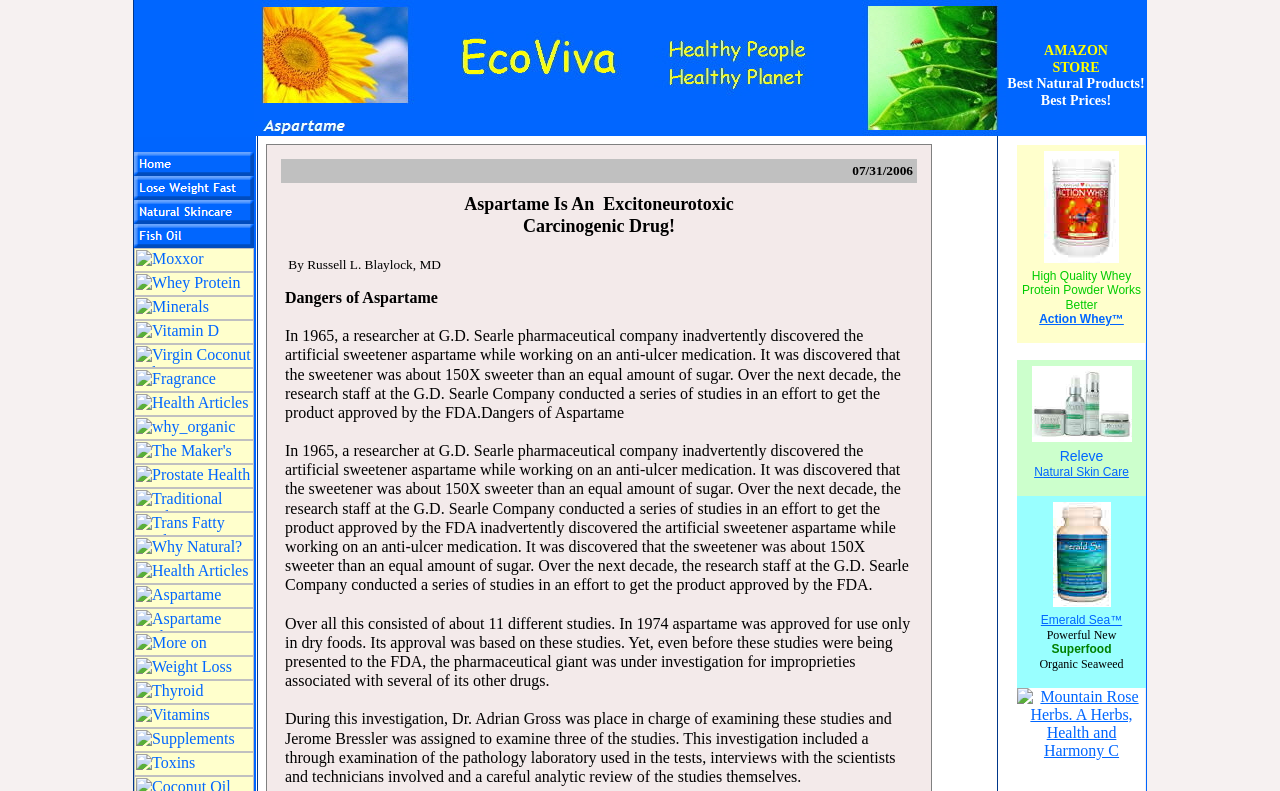Provide a thorough description of the webpage's content and layout.

The webpage is about Aspartame, a popular artificial sweetener. At the top, there is a heading with the title "Aspartame". Below the heading, there is a table with multiple rows, each containing a grid cell with a link and an image. The links are categorized into various health-related topics, such as "Home", "Lose Weight Fast", "Natural Skincare", "Fish Oil", "Moxxor", "Whey Protein", "Minerals", "Vitamin D", "Virgin Coconut Oil", "Fragrance", "Health Articles", "why_organic", "The Maker's Diet", "Prostate Health", "Traditional Foods", "Trans Fatty Acids", and "Why Natural?". Each link has a corresponding image next to it. The table takes up most of the webpage, with the links and images arranged in a vertical column.